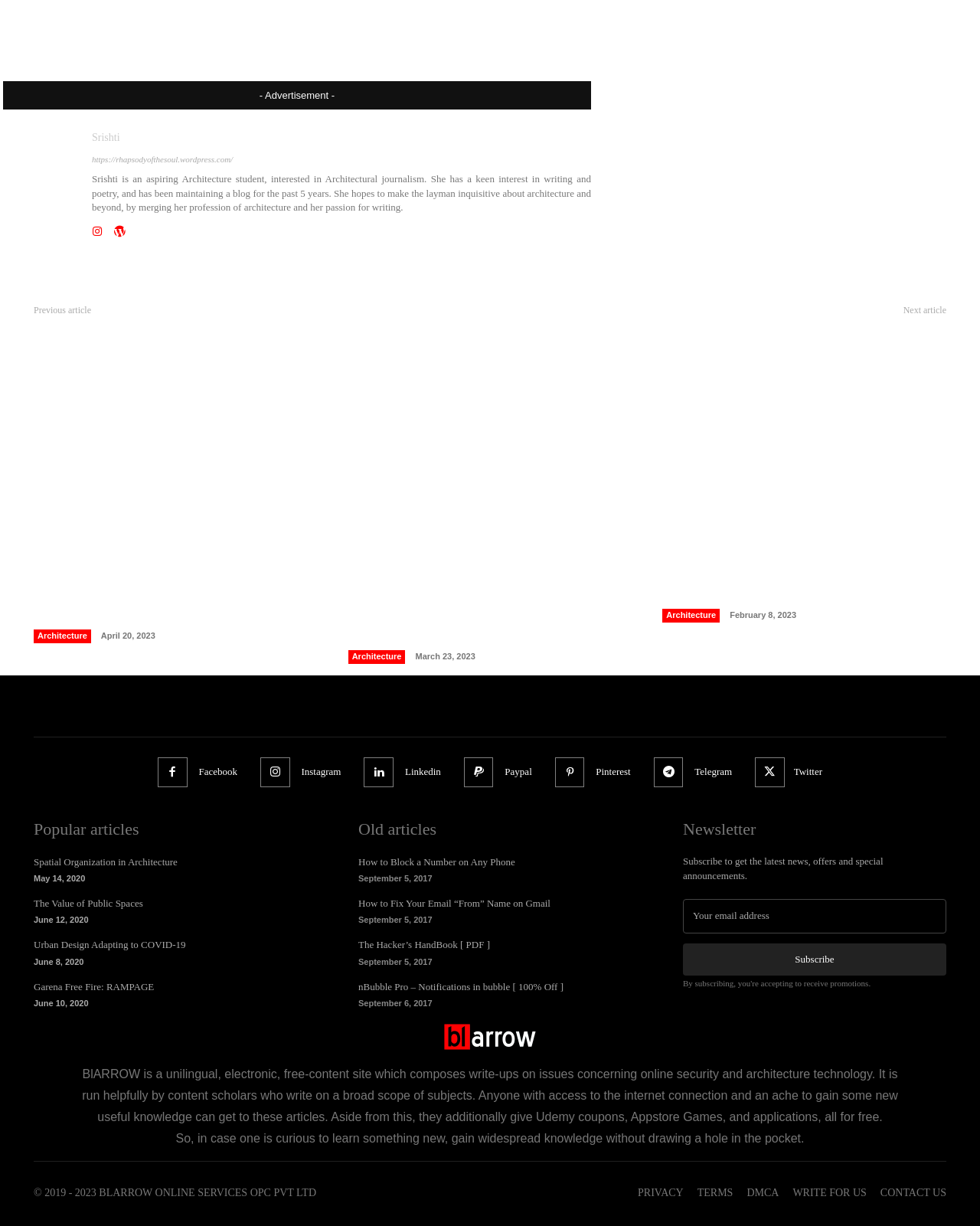What is the author's profession?
Look at the image and answer with only one word or phrase.

Architecture student